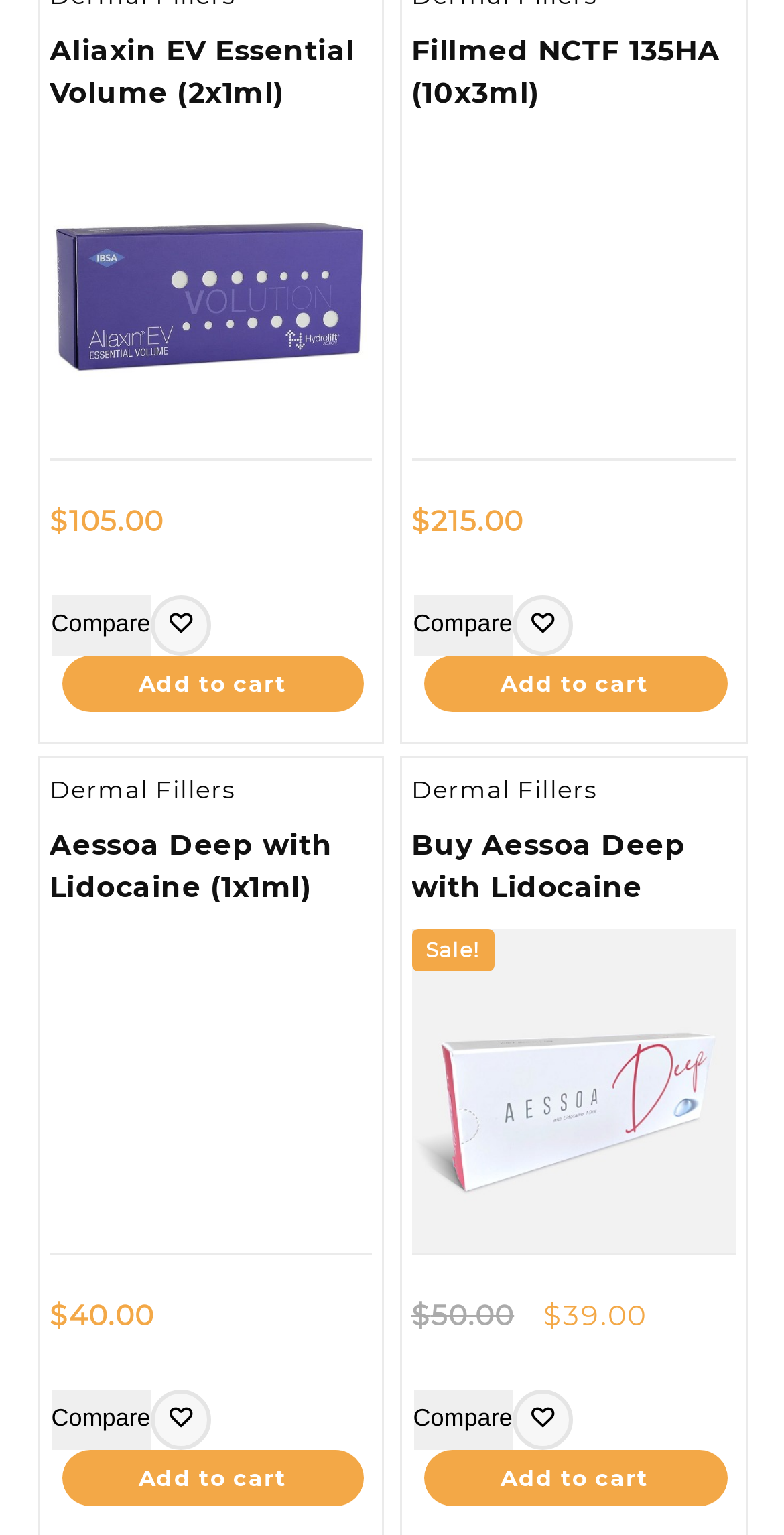What is the function of the 'Compare' button?
Using the visual information, reply with a single word or short phrase.

Compare products